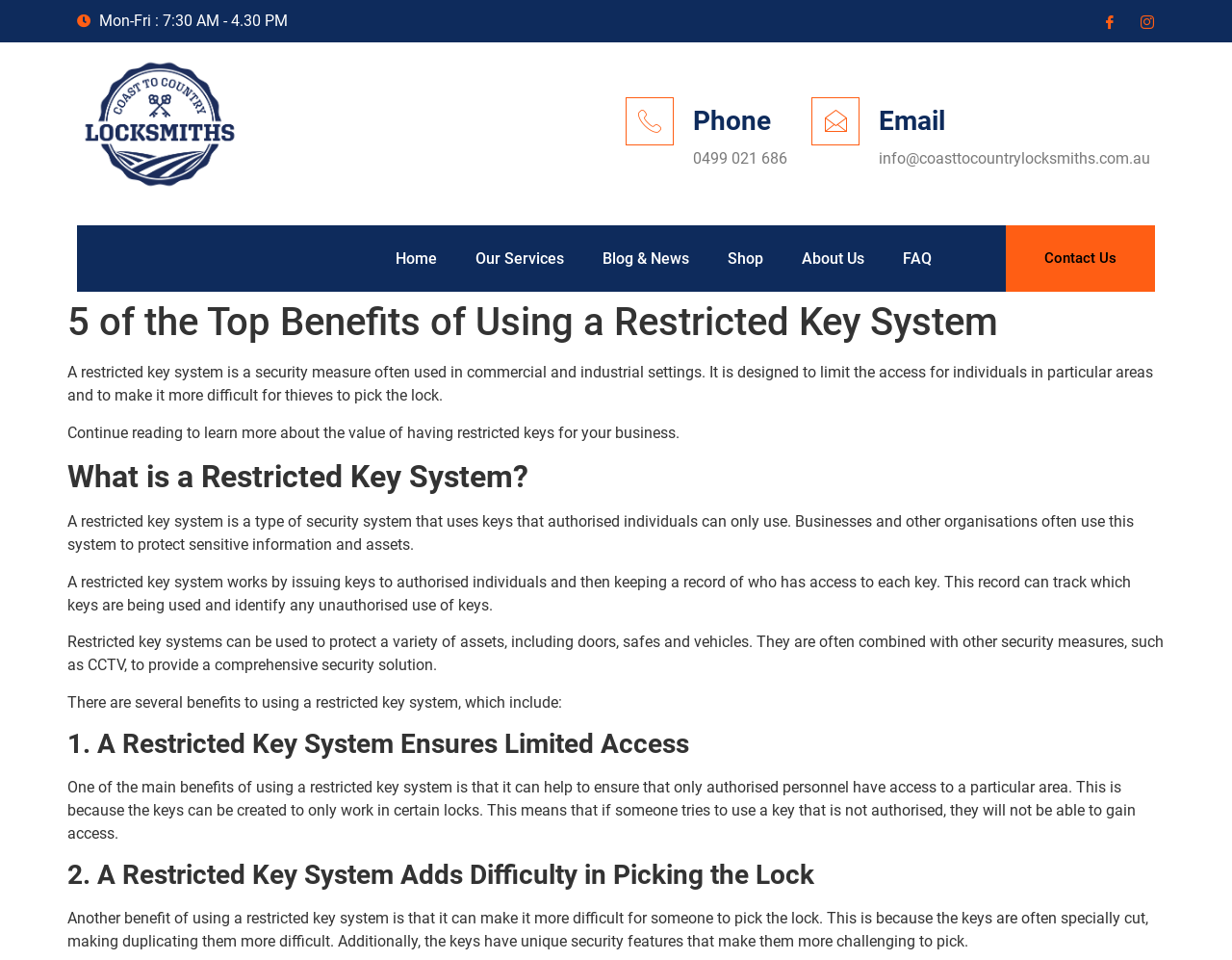Locate the coordinates of the bounding box for the clickable region that fulfills this instruction: "Click the Facebook link".

[0.891, 0.012, 0.907, 0.032]